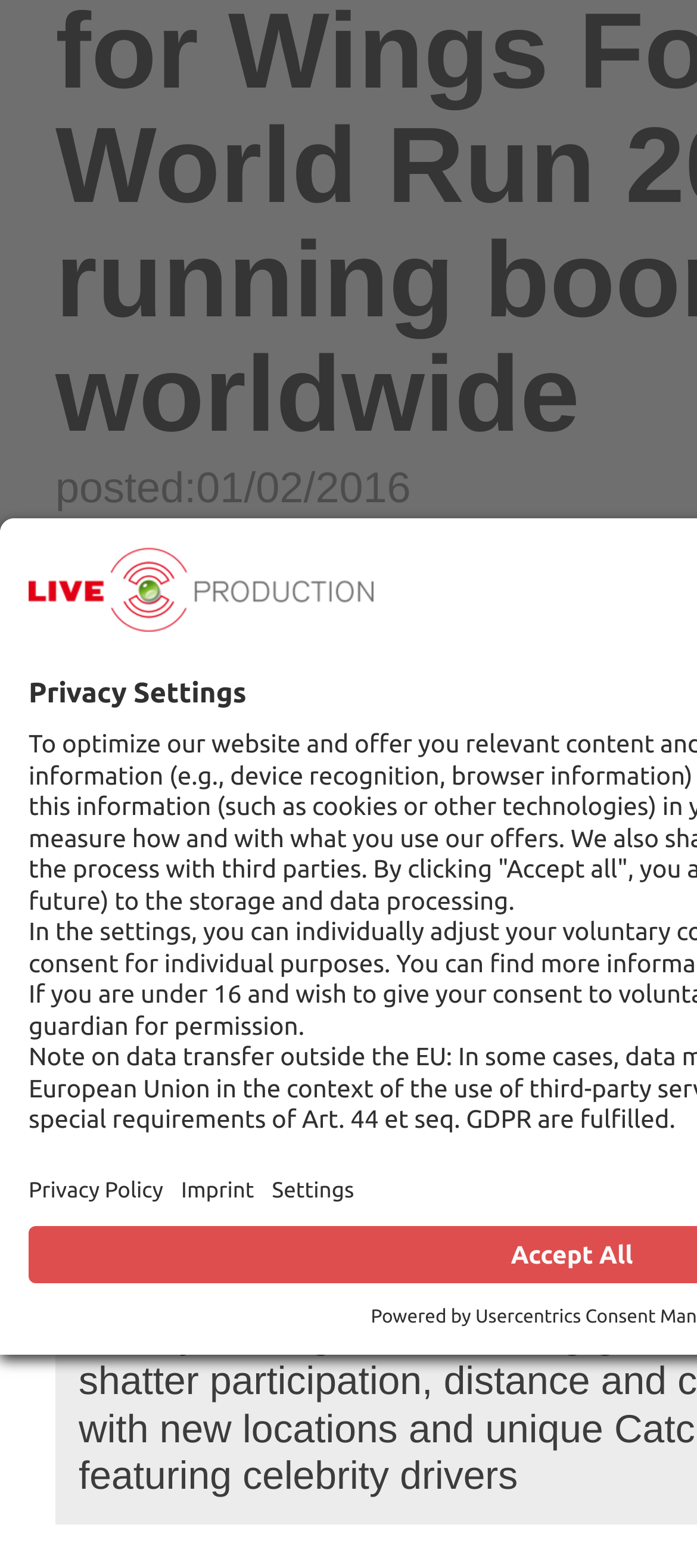Please provide the bounding box coordinates for the UI element as described: "Privacy Policy". The coordinates must be four floats between 0 and 1, represented as [left, top, right, bottom].

[0.041, 0.747, 0.234, 0.768]